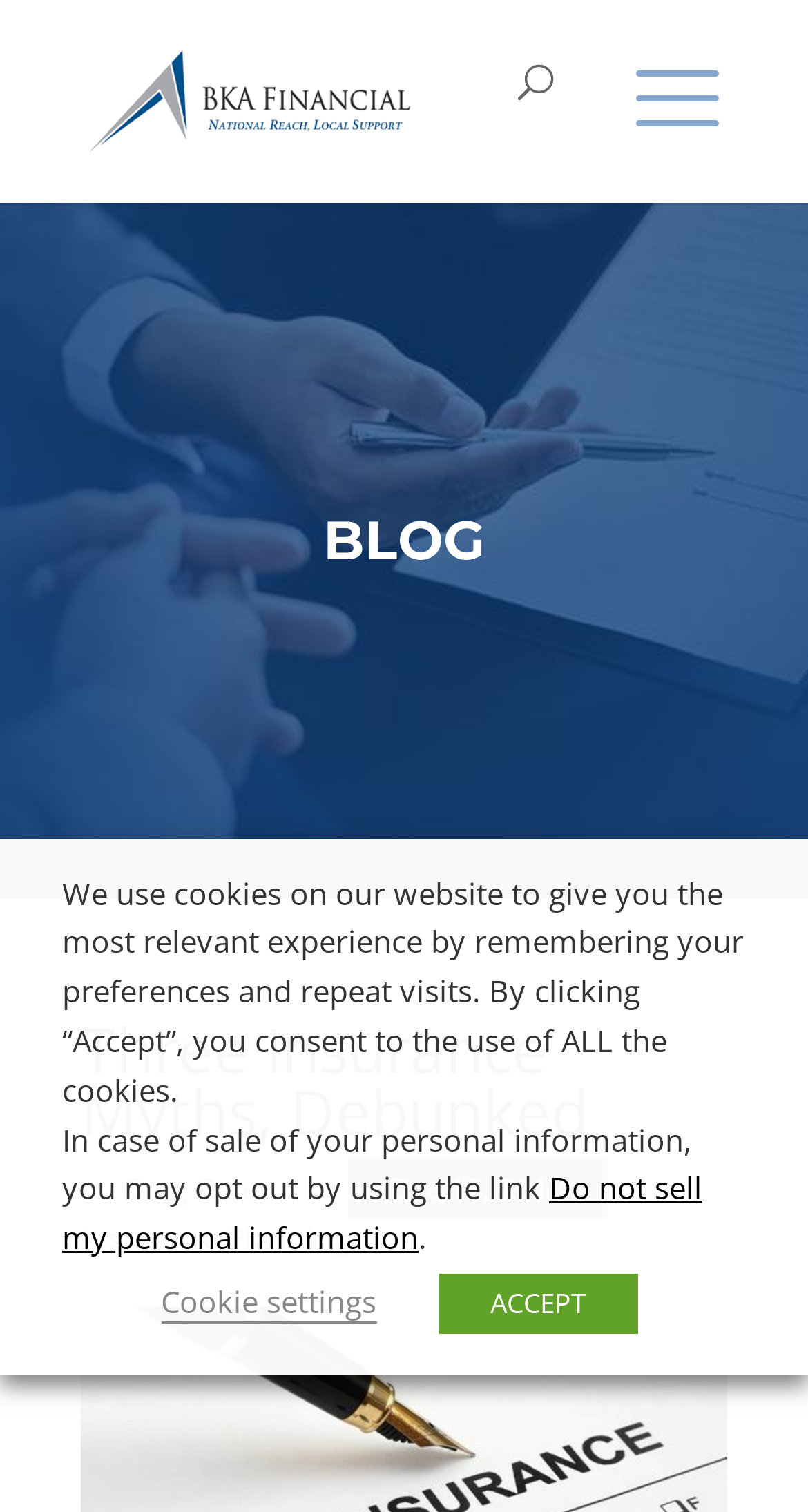What is the author of the blog post?
Make sure to answer the question with a detailed and comprehensive explanation.

I found the author's name by looking at the text following the 'by' keyword, which is a common convention for indicating the author of a blog post.